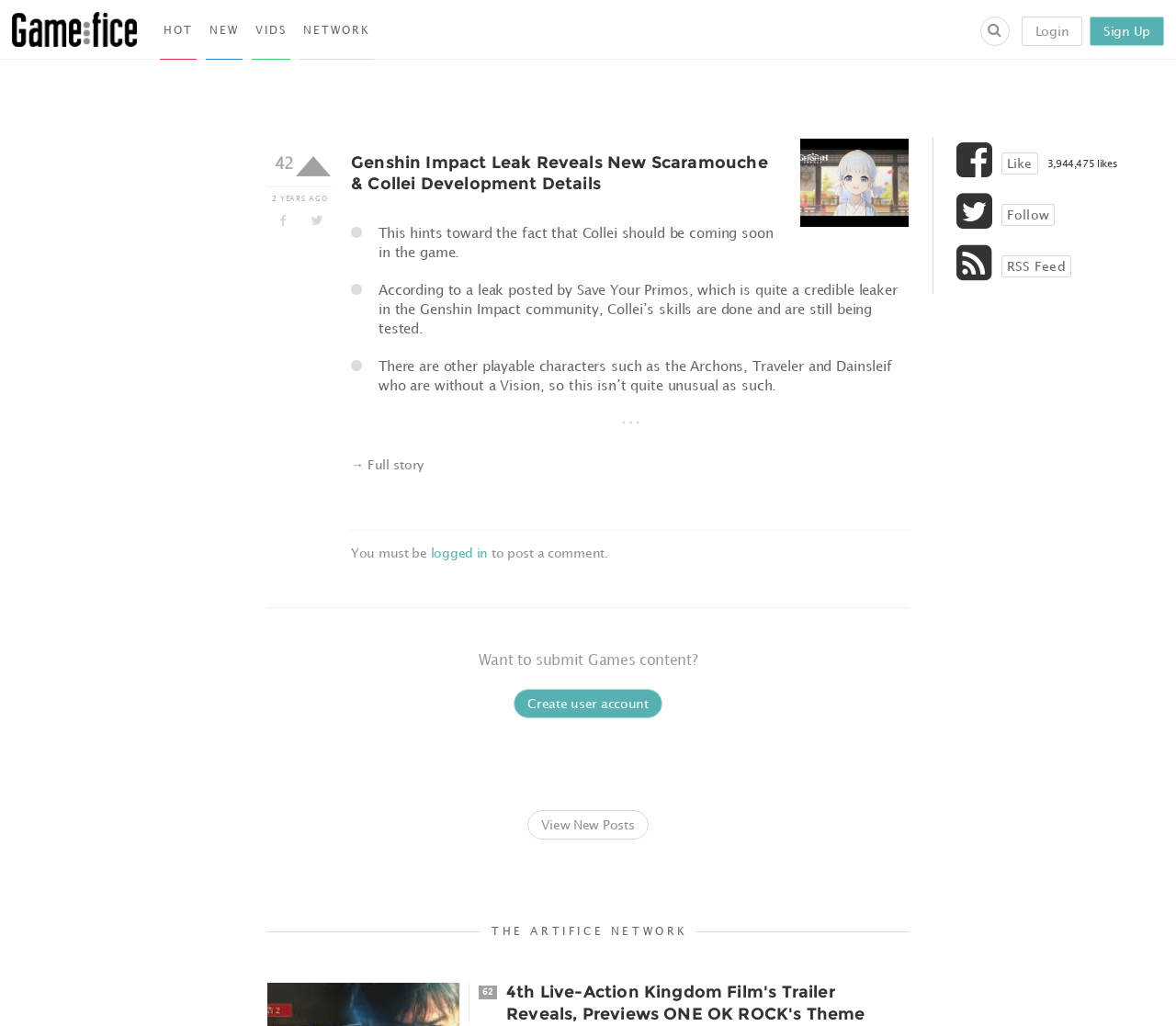Show the bounding box coordinates for the element that needs to be clicked to execute the following instruction: "Read the article about Genshin Impact Leak". Provide the coordinates in the form of four float numbers between 0 and 1, i.e., [left, top, right, bottom].

[0.298, 0.134, 0.773, 0.556]